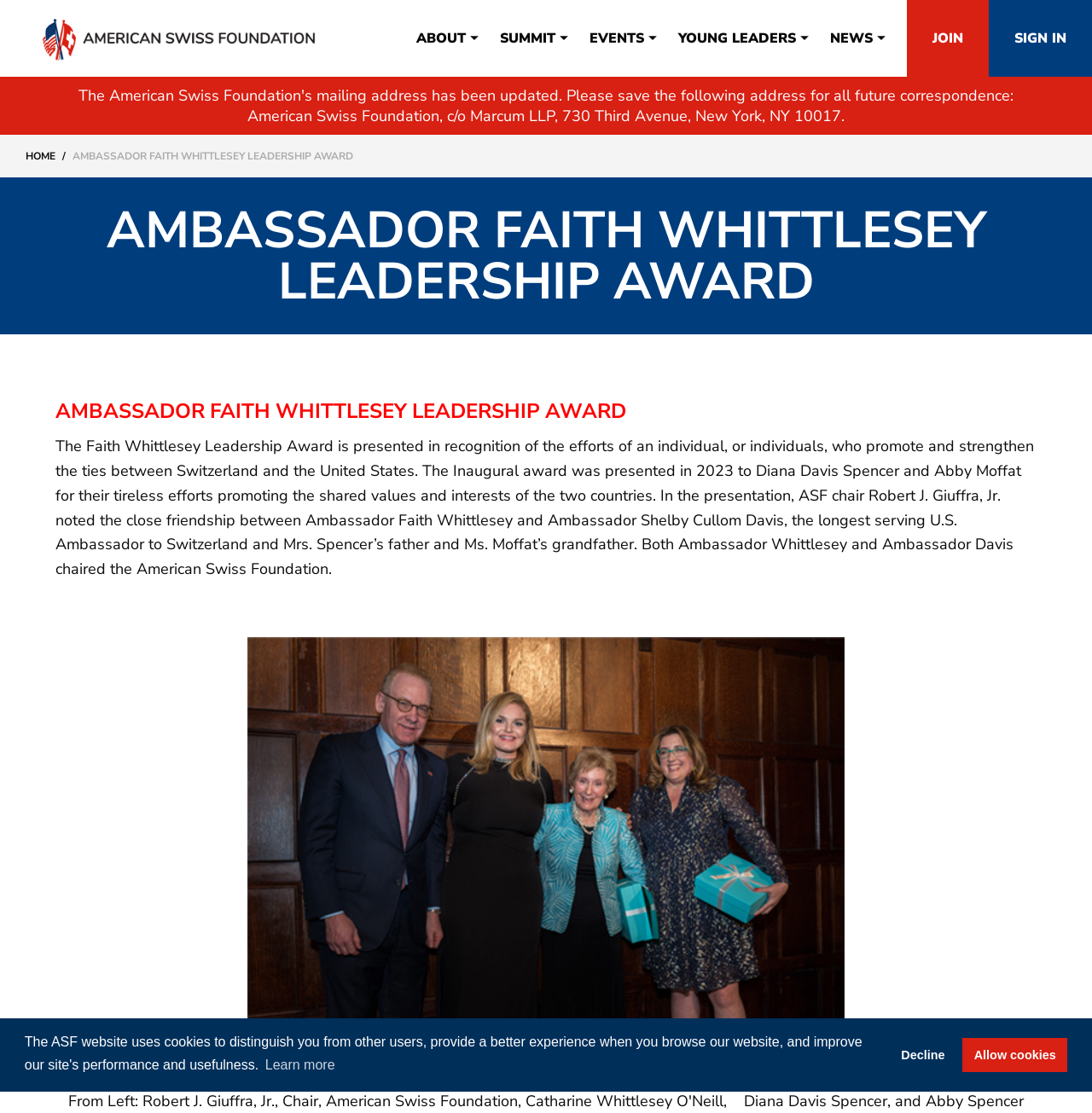Review the image closely and give a comprehensive answer to the question: What is the relationship between Ambassador Faith Whittlesey and Ambassador Shelby Cullom Davis?

The question asks for the relationship between Ambassador Faith Whittlesey and Ambassador Shelby Cullom Davis. By reading the text on the webpage, we can find the sentence 'In the presentation, ASF chair Robert J. Giuffra, Jr. noted the close friendship between Ambassador Faith Whittlesey and Ambassador Shelby Cullom Davis, the longest serving U.S. Ambassador to Switzerland and Mrs. Spencer’s father and Ms. Moffat’s grandfather.' Therefore, the answer is 'close friendship'.